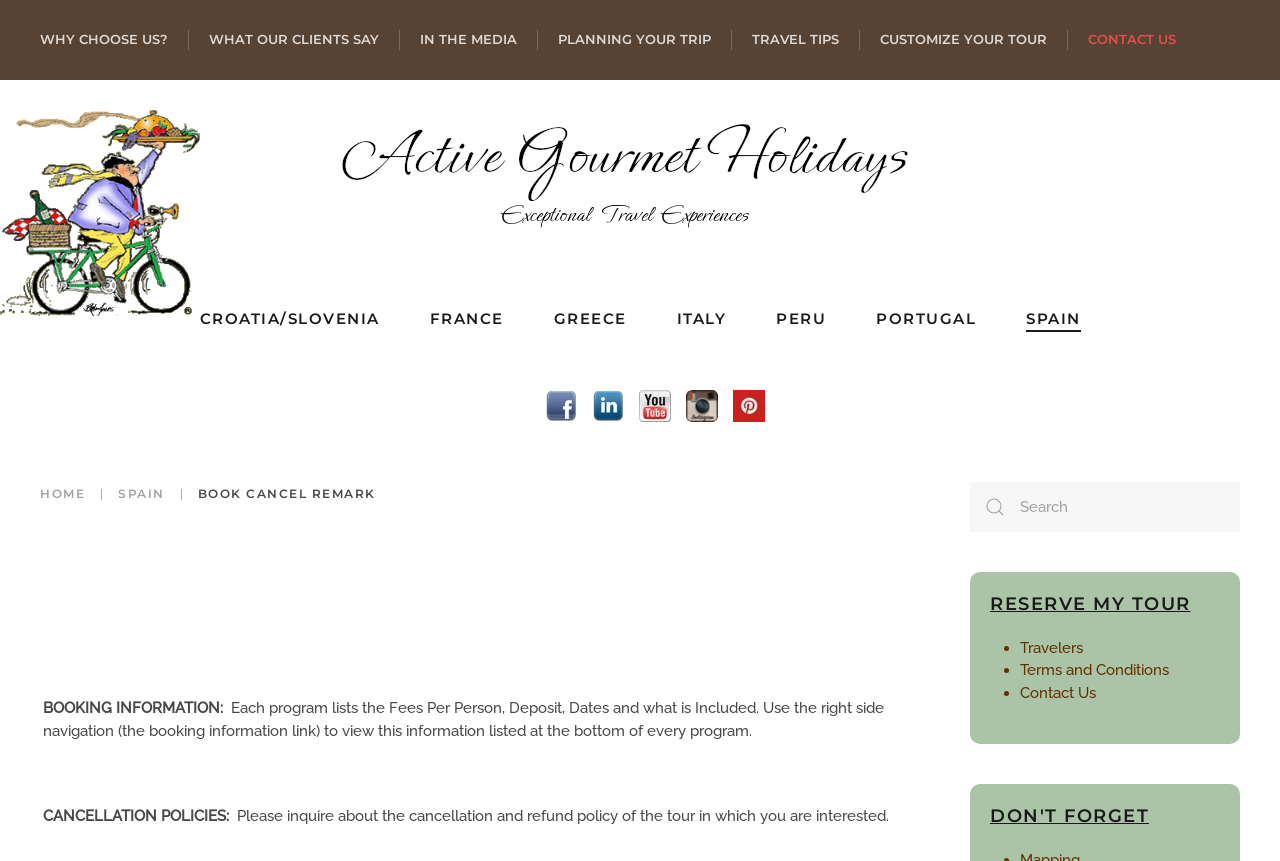Locate the bounding box of the UI element based on this description: "aria-label="Back to home"". Provide four float numbers between 0 and 1 as [left, top, right, bottom].

[0.264, 0.116, 0.713, 0.29]